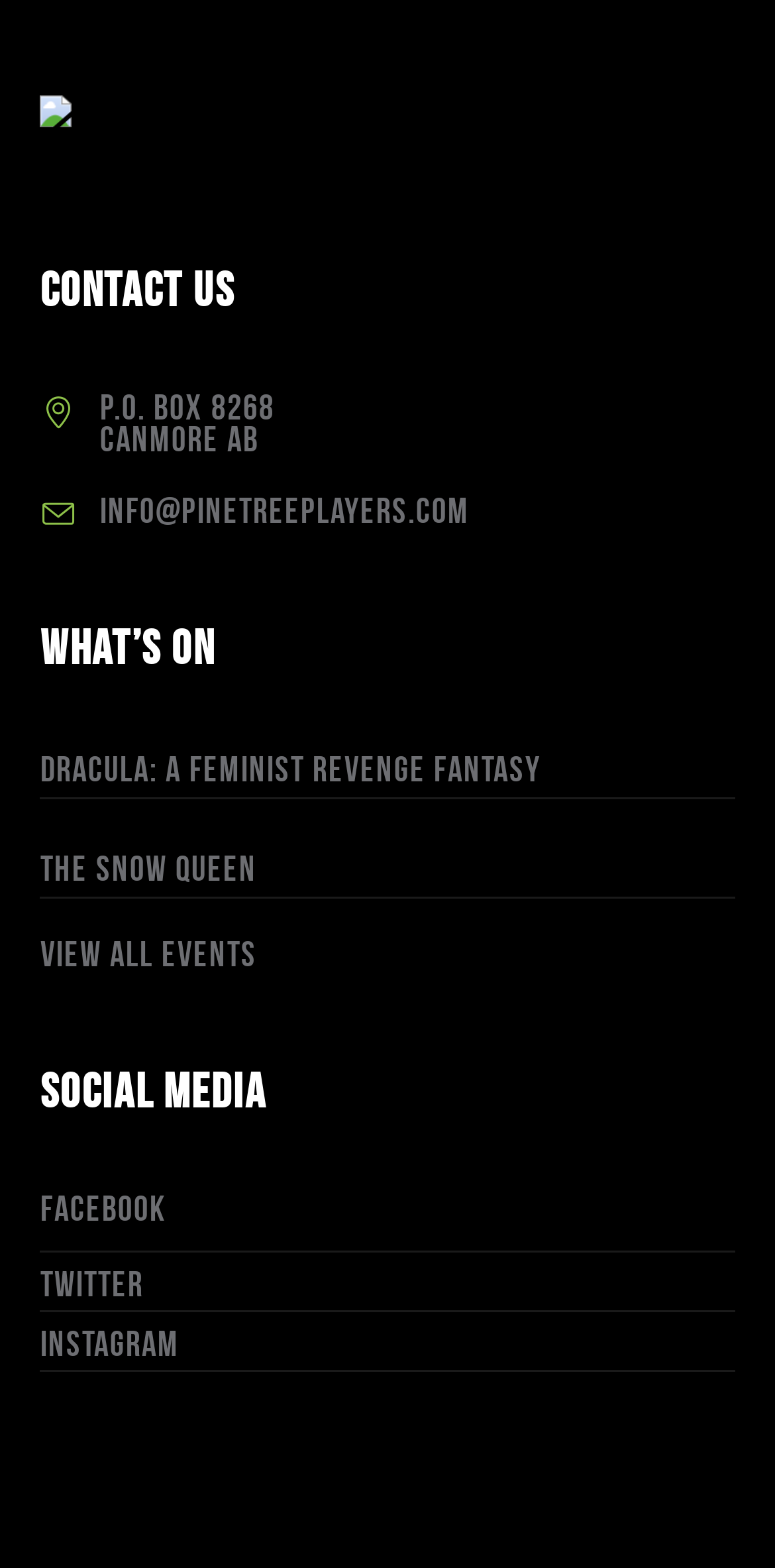Please predict the bounding box coordinates of the element's region where a click is necessary to complete the following instruction: "View contact information". The coordinates should be represented by four float numbers between 0 and 1, i.e., [left, top, right, bottom].

[0.129, 0.247, 0.354, 0.273]